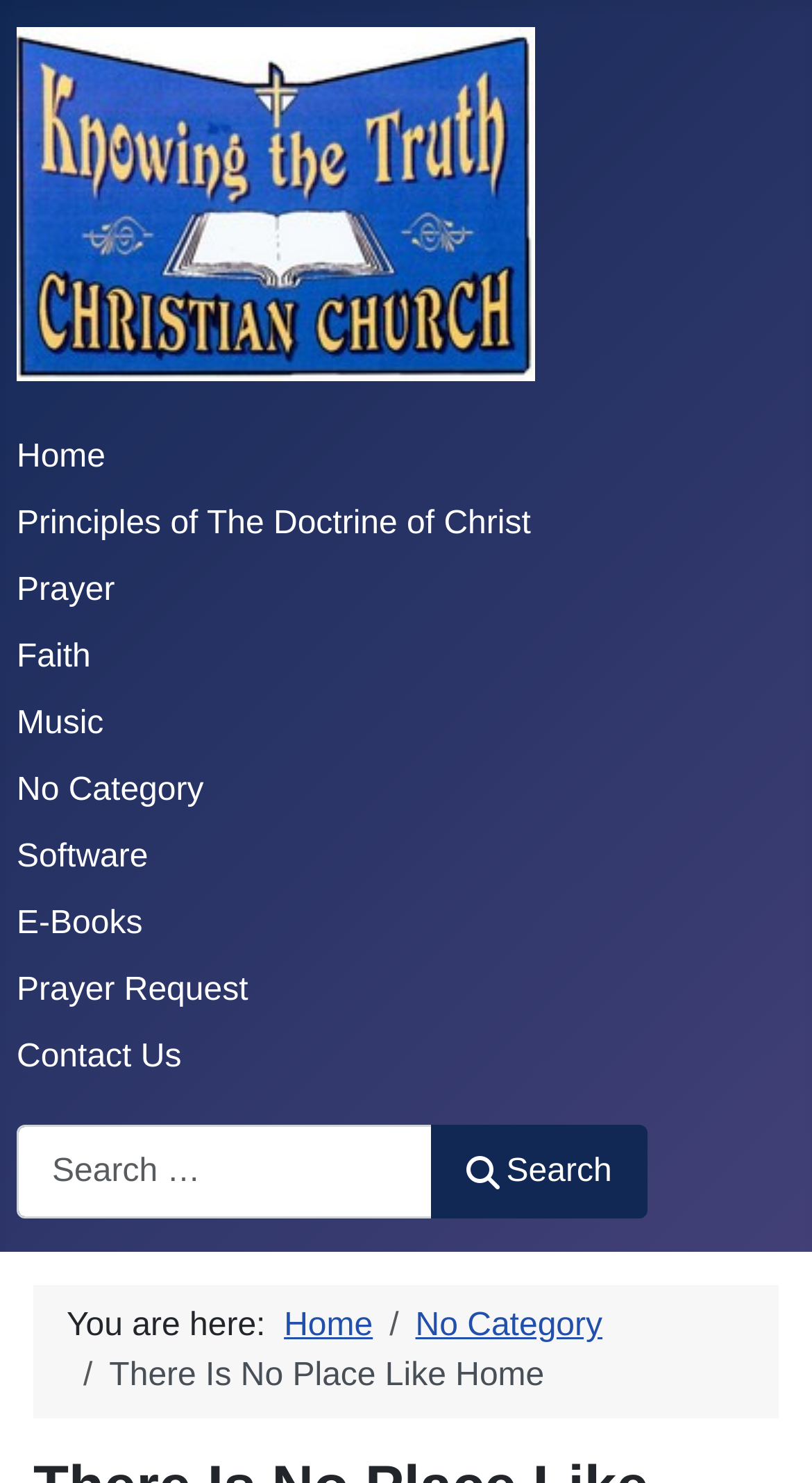How many links are there in the navigation menu? Refer to the image and provide a one-word or short phrase answer.

9